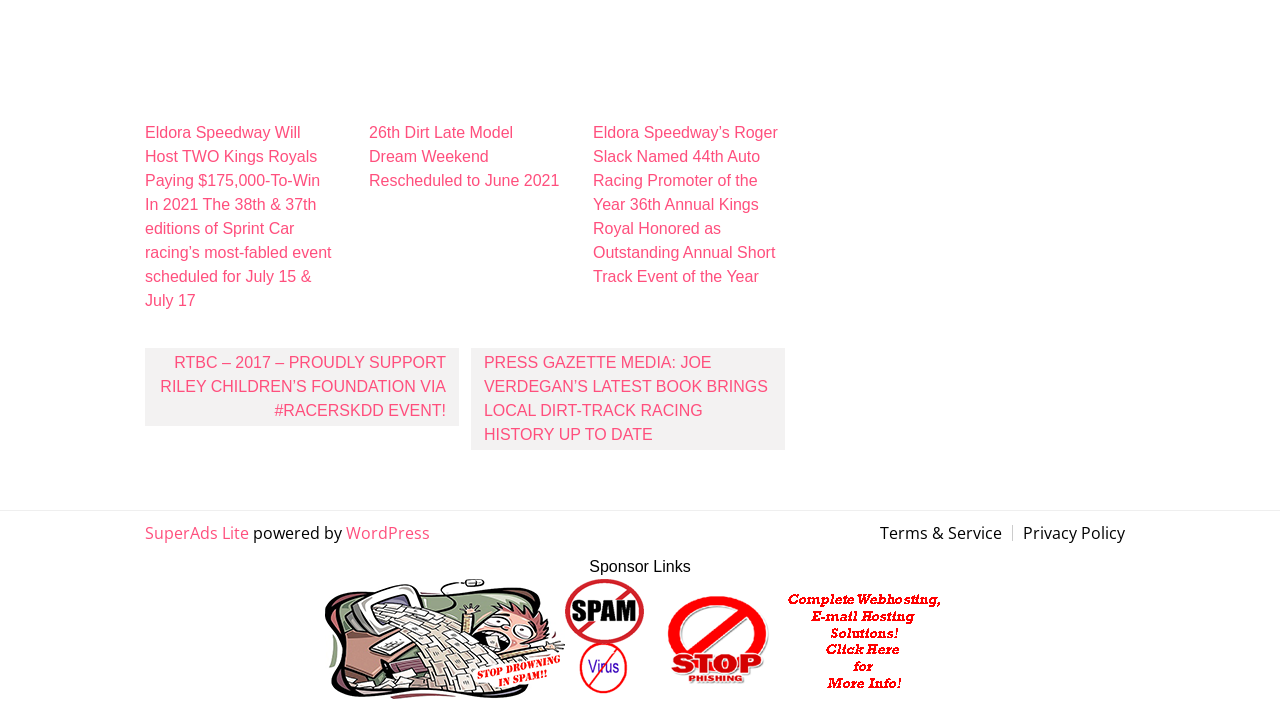Answer the question below using just one word or a short phrase: 
What is the text below the 'Sponsor Links'?

None